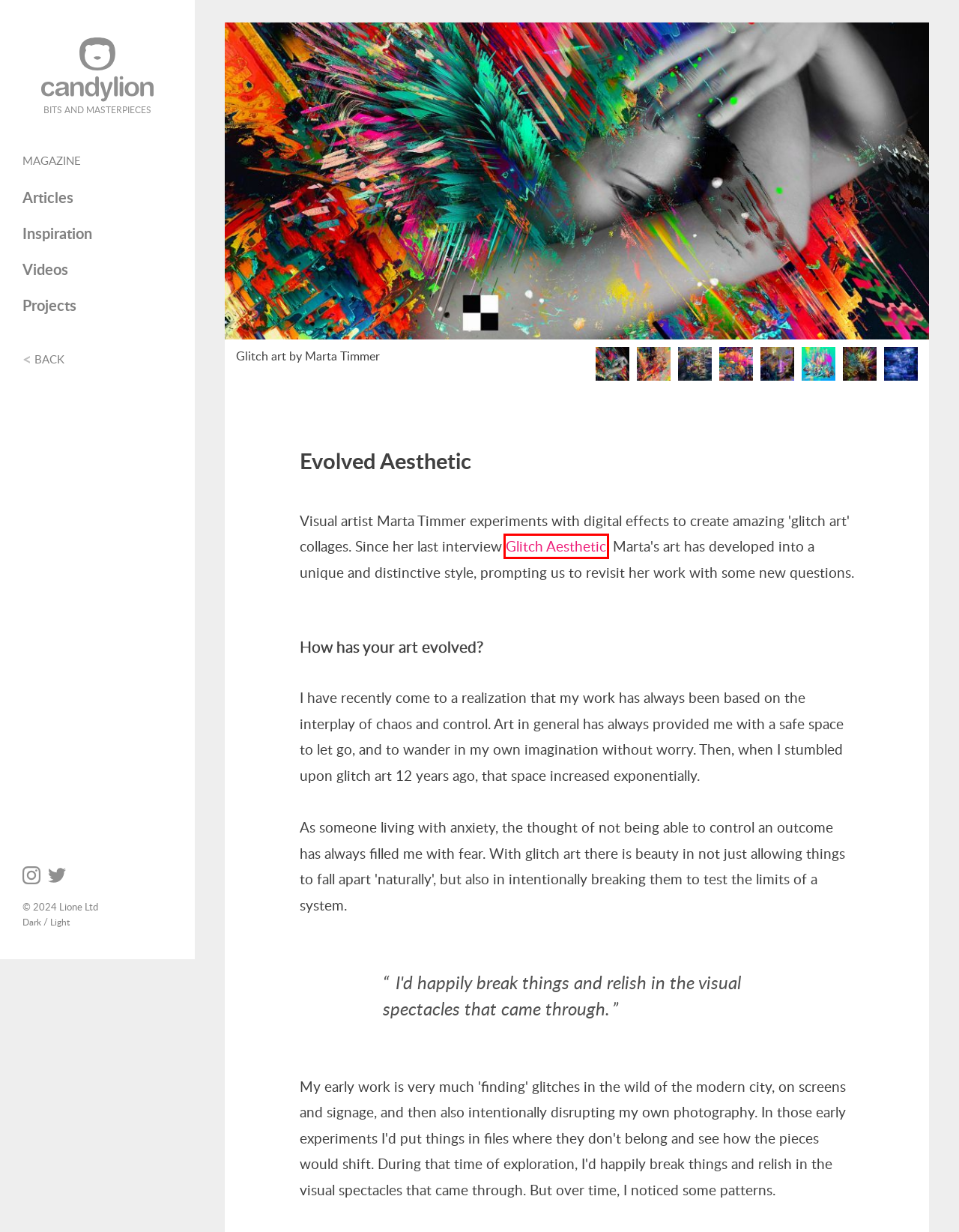Look at the screenshot of a webpage, where a red bounding box highlights an element. Select the best description that matches the new webpage after clicking the highlighted element. Here are the candidates:
A. CandyLion - Really Cool Stuff
B. CandyLion - Soul-filling Delights
C. Artist | Marta Timmer
D. CandyLion - Bits and Masterpieces
E. Lione Ltd
F. CandyLion - Glitch Aesthetic - Visual artist and photographer Marta Timmer
G. CandyLion - Make Life Magical
H. CandyLion - Super Sweet Treats

F